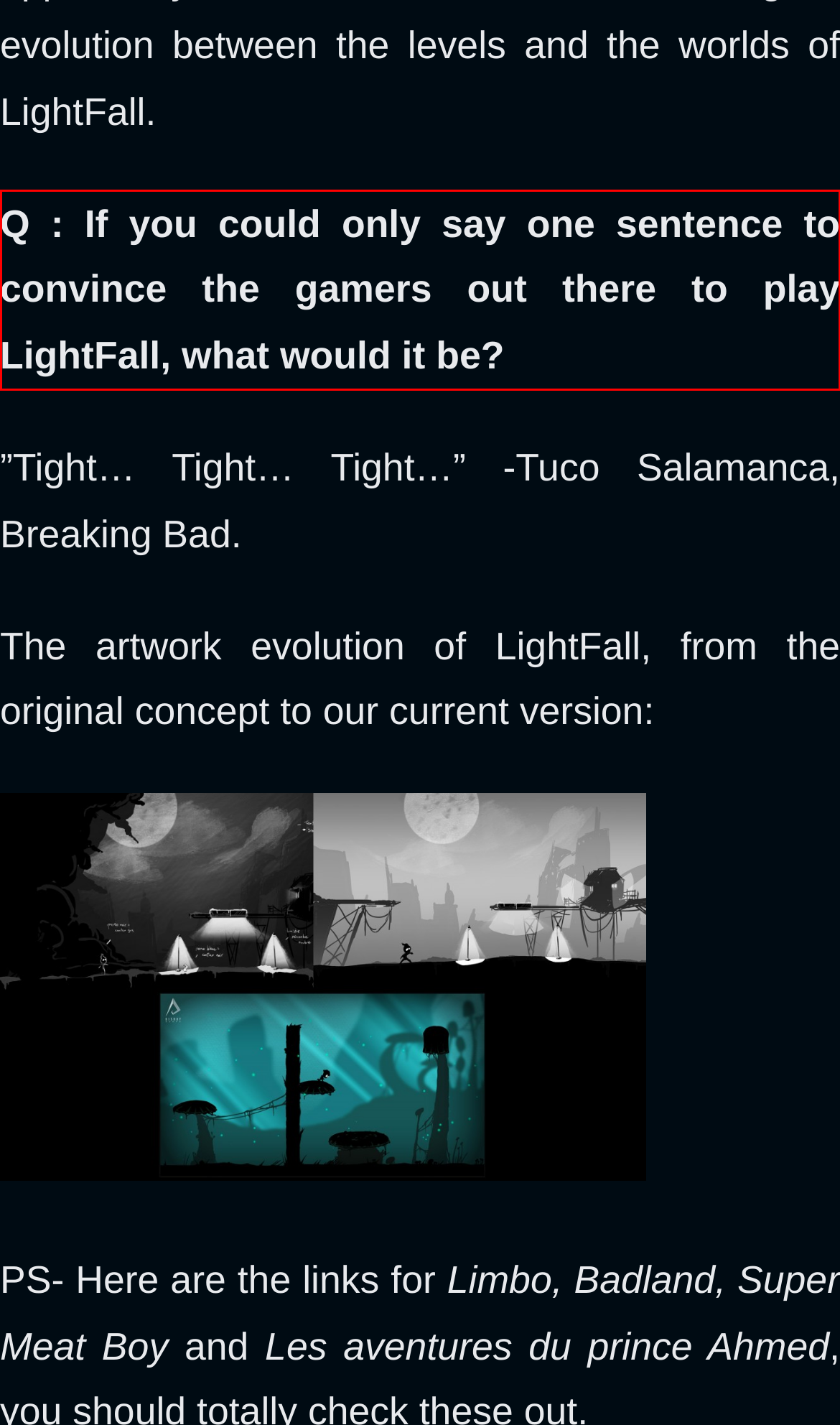You have a screenshot of a webpage, and there is a red bounding box around a UI element. Utilize OCR to extract the text within this red bounding box.

Q : If you could only say one sentence to convince the gamers out there to play LightFall, what would it be?